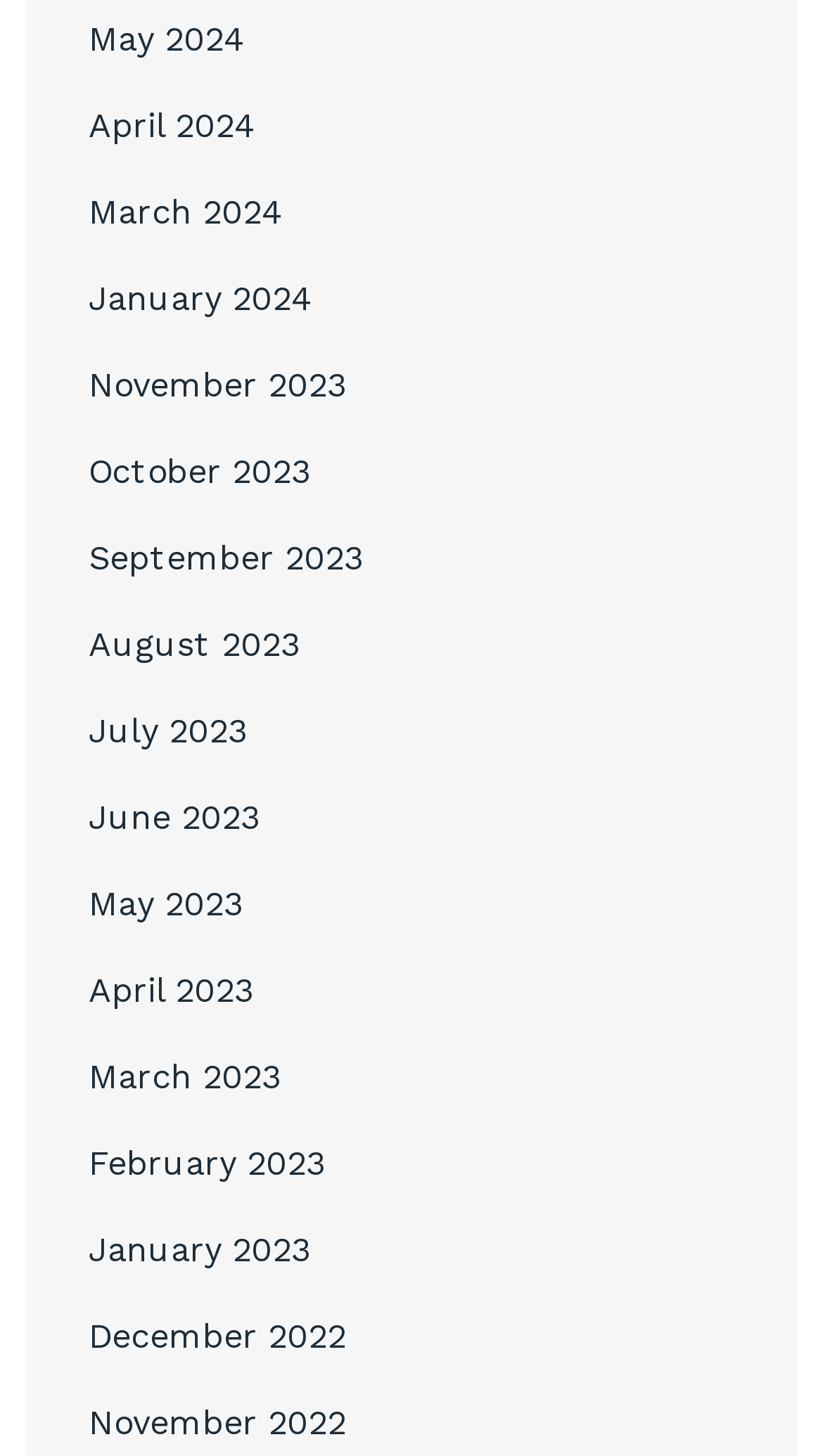How many months are listed?
Look at the image and respond to the question as thoroughly as possible.

I counted the number of link elements with month names, starting from 'May 2024' to 'November 2022', and found 15 links.